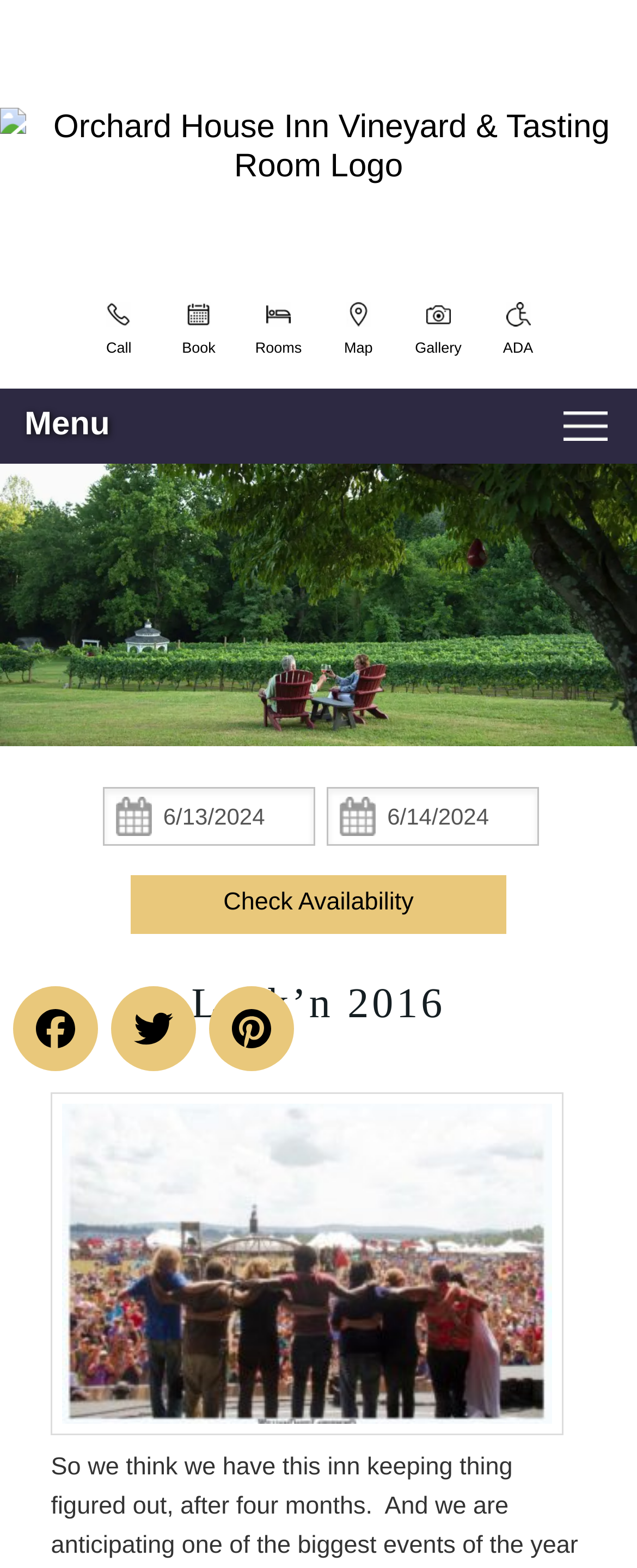Identify the bounding box coordinates of the element that should be clicked to fulfill this task: "Click the 'Check Availability' button". The coordinates should be provided as four float numbers between 0 and 1, i.e., [left, top, right, bottom].

[0.205, 0.558, 0.795, 0.596]